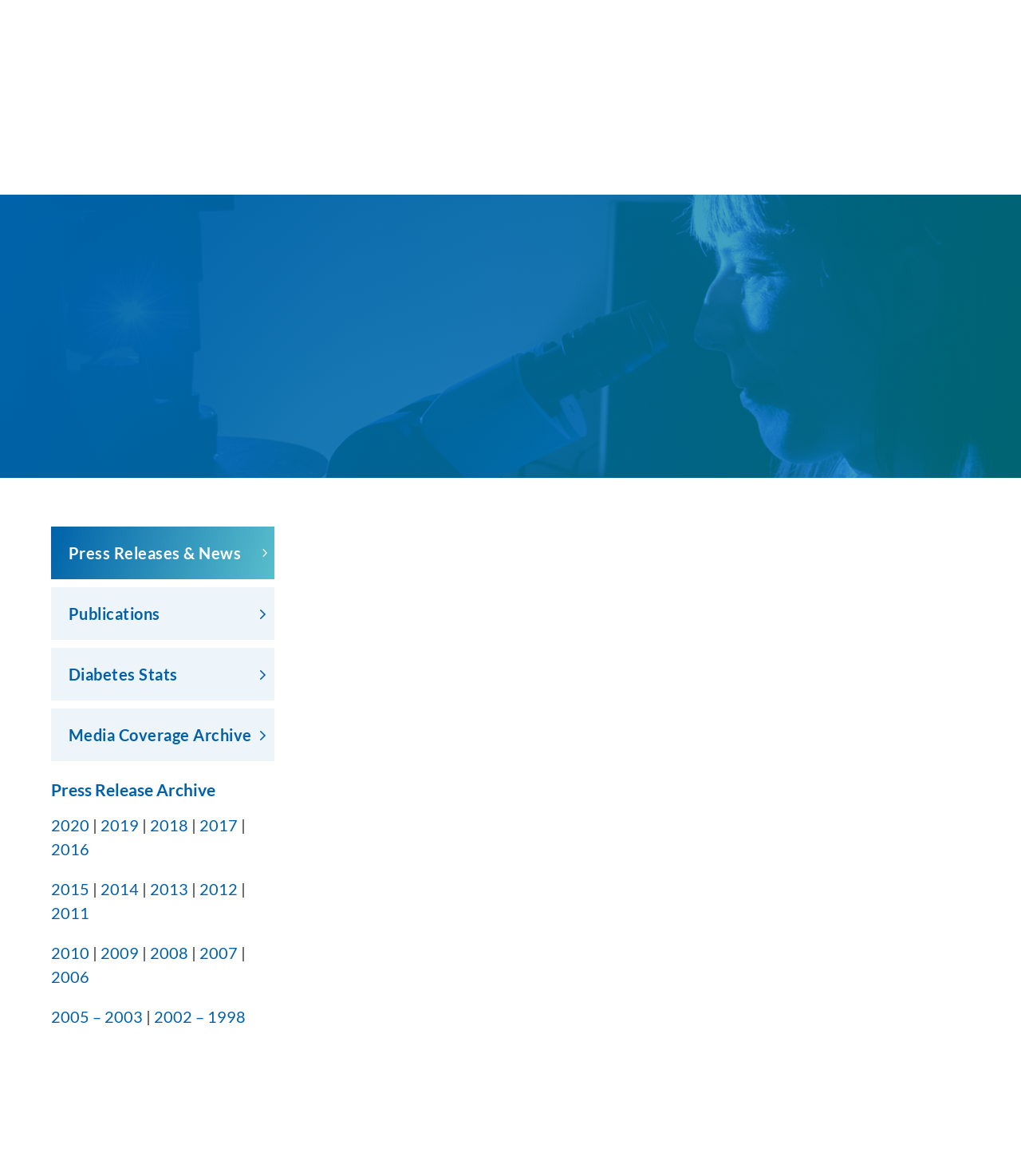Explain the webpage in detail.

This webpage is about the Diabetes Research Institute Foundation (DRIF) earning the highest rating from Charity Navigator for the third consecutive year. At the top of the page, there is a navigation menu with links to "Curing Diabetes", "Living With Diabetes", "How You Can Help", "Newsroom", and "About Us". Below the navigation menu, there is a prominent link to "DONATE" and a heading that reads "Newsroom".

The main content of the page is a press release announcing the DRIF's achievement, which is displayed in a large block of text. The text is divided into several paragraphs, each describing the significance of the rating and the criteria used by Charity Navigator to evaluate charities. The text also mentions the mission of the DRIF, which is to provide funding for the Diabetes Research Institute to cure diabetes.

To the right of the main content, there is a sidebar with links to "Press Releases & News", "Publications", "Diabetes Stats", and "Media Coverage Archive". Below these links, there is a list of years from 2005 to 2010, each with a corresponding link.

At the bottom of the page, there is a figure, likely an image, that is not described. Above the figure, there is a heading that repeats the title of the press release.